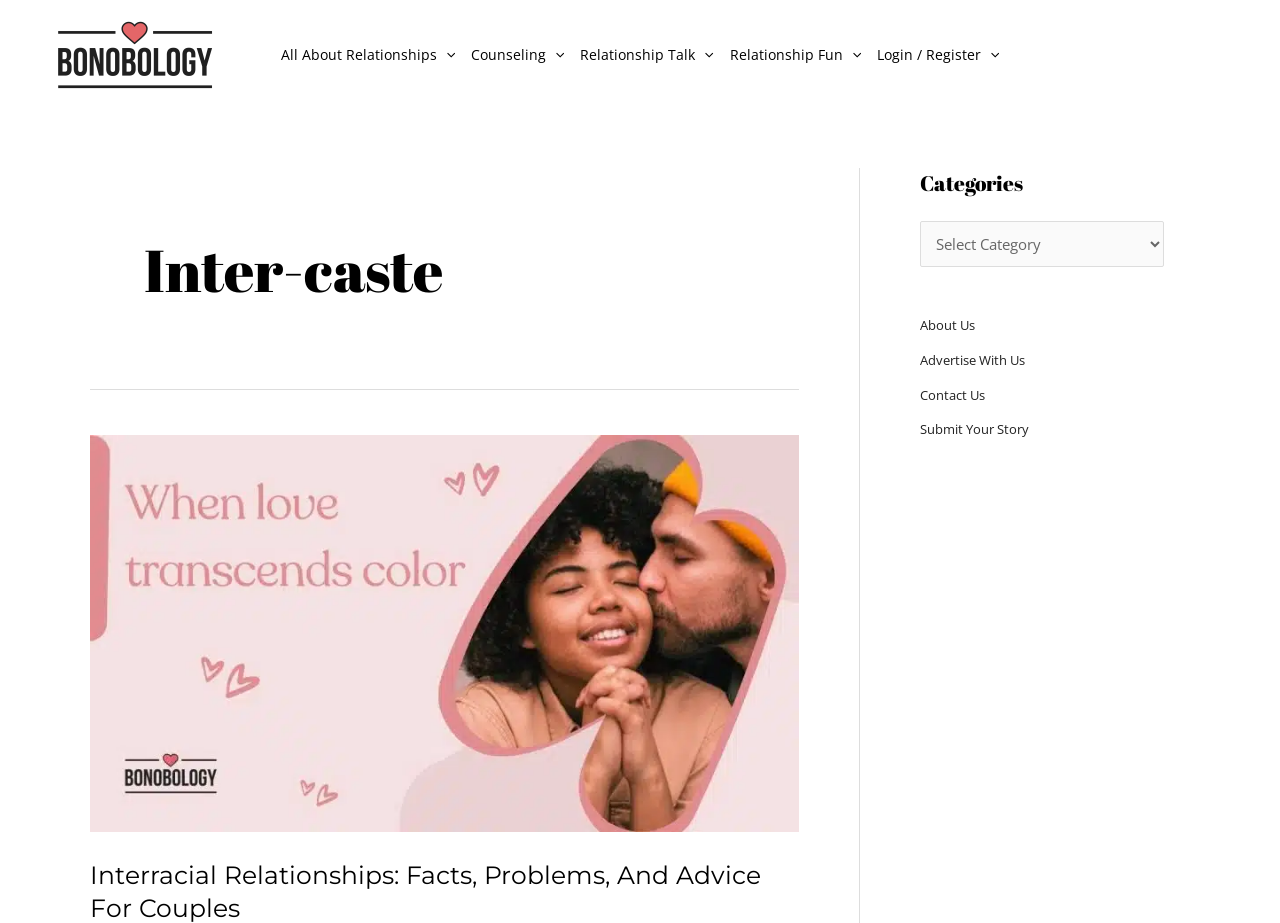Refer to the screenshot and answer the following question in detail:
What is the purpose of the 'Categories' combobox?

The purpose of the 'Categories' combobox can be determined by its label and its functionality, which suggests that it allows users to select a category from a list of options.